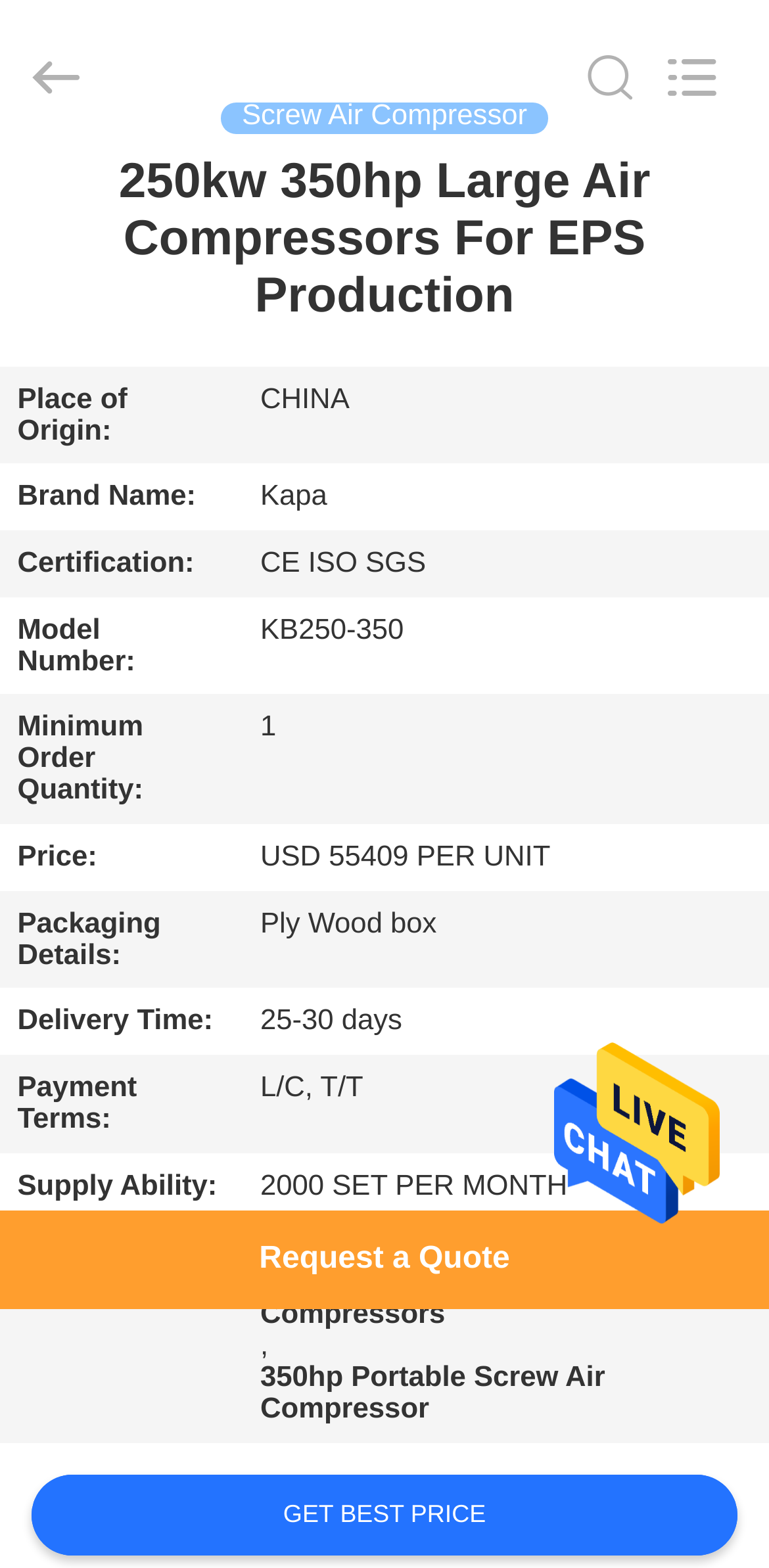Extract the main heading text from the webpage.

250kw 350hp Large Air Compressors For EPS Production